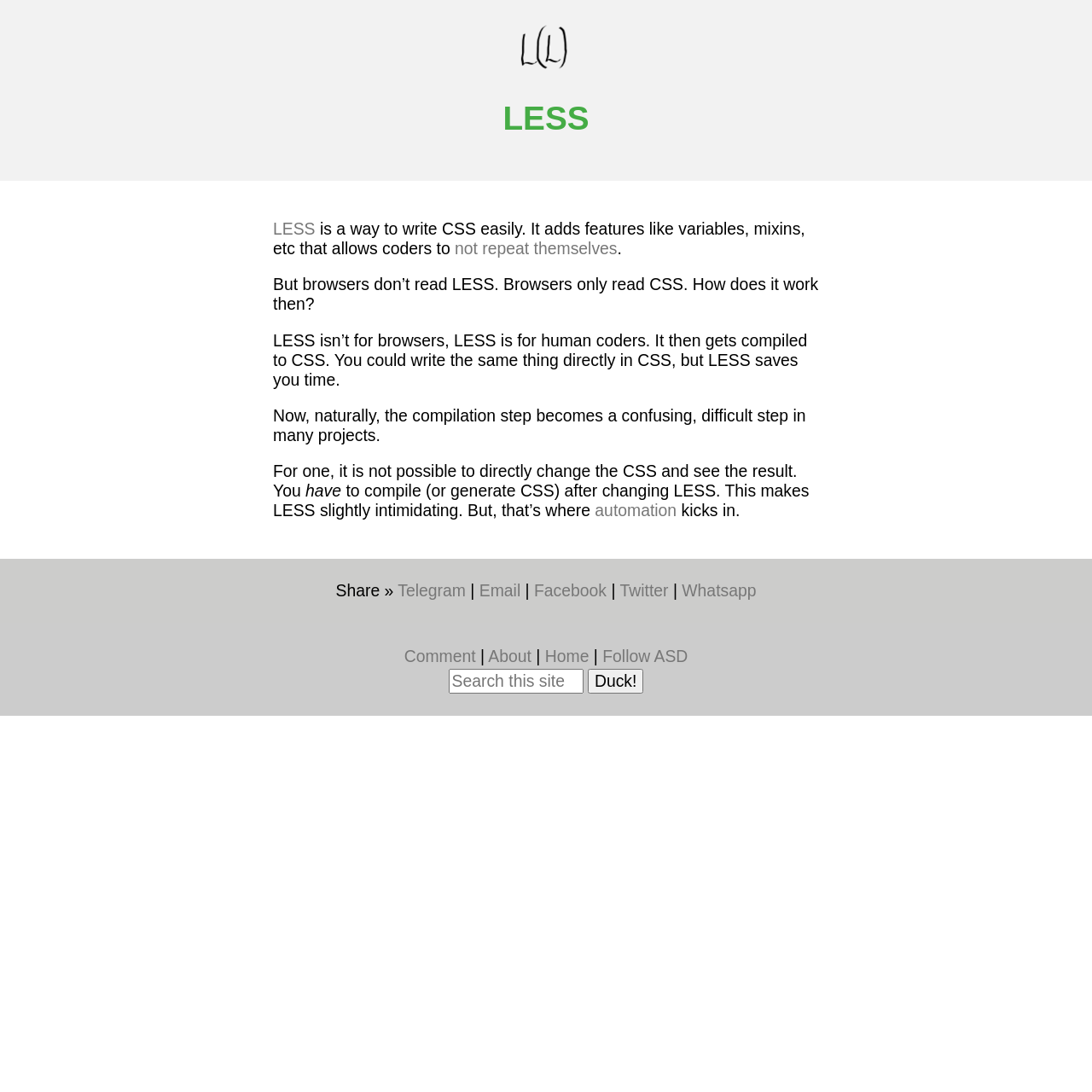Locate the bounding box coordinates of the element that should be clicked to execute the following instruction: "Search this site".

[0.411, 0.613, 0.534, 0.635]